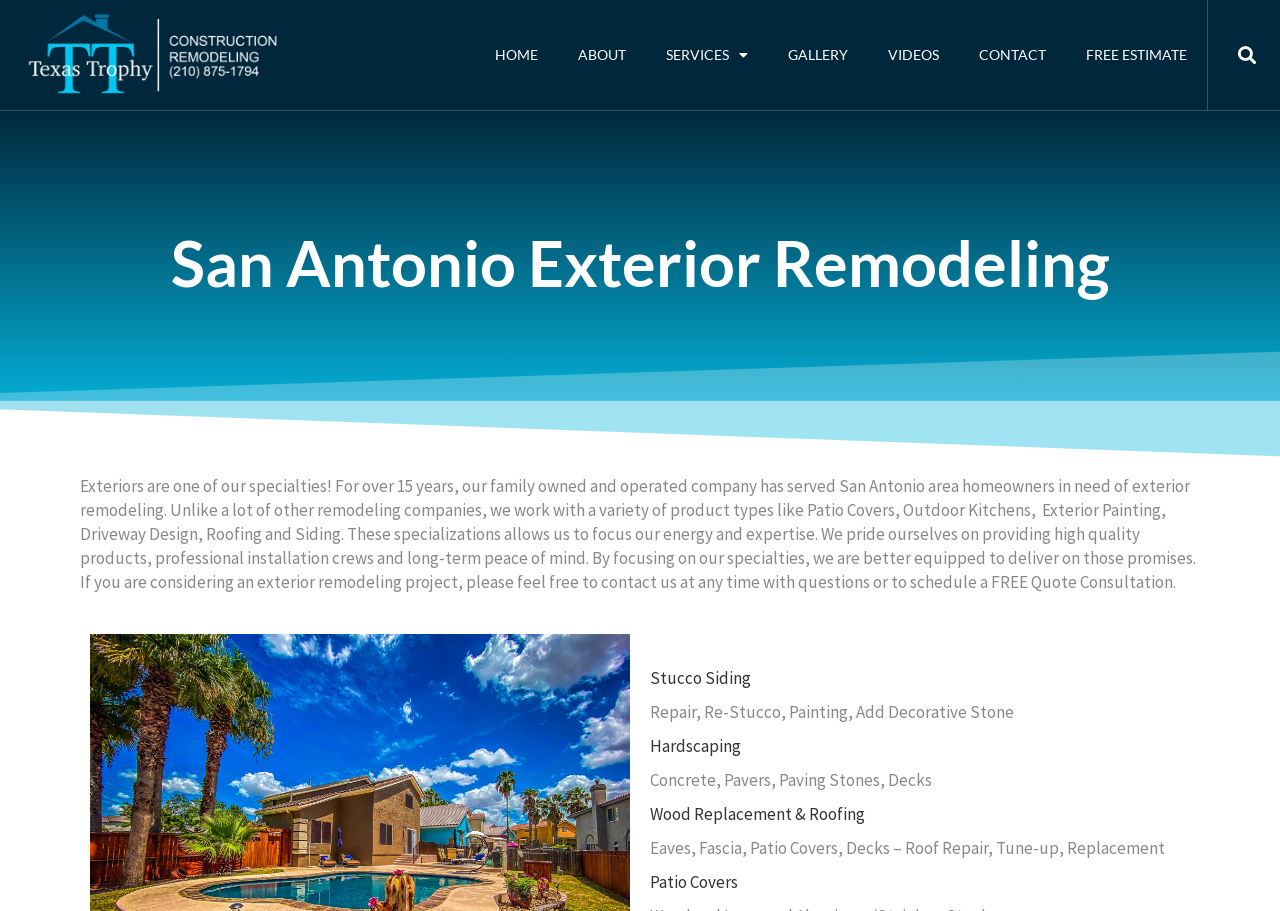Detail the webpage's structure and highlights in your description.

This webpage is about San Antonio Exterior Remodeling, a family-owned and operated company that specializes in exterior remodeling services. At the top left corner, there is a logo "Logo 4 copy" which is also repeated at the top right corner. Below the logo, there is a navigation menu with links to "HOME", "ABOUT", "SERVICES", "GALLERY", "VIDEOS", "CONTACT", and "FREE ESTIMATE". 

The main content of the webpage starts with a heading "San Antonio Exterior Remodeling" followed by a paragraph that describes the company's specialties and services. The company has been serving San Antonio area homeowners for over 15 years, offering a range of services including patio covers, outdoor kitchens, exterior painting, driveway design, roofing, and siding.

Below the paragraph, there are three sections highlighting specific services: "Stucco Siding", "Hardscaping", and "Wood Replacement & Roofing". Each section has a brief title and a list of related services. The sections are positioned side by side, with "Stucco Siding" on the left, "Hardscaping" in the middle, and "Wood Replacement & Roofing" on the right.